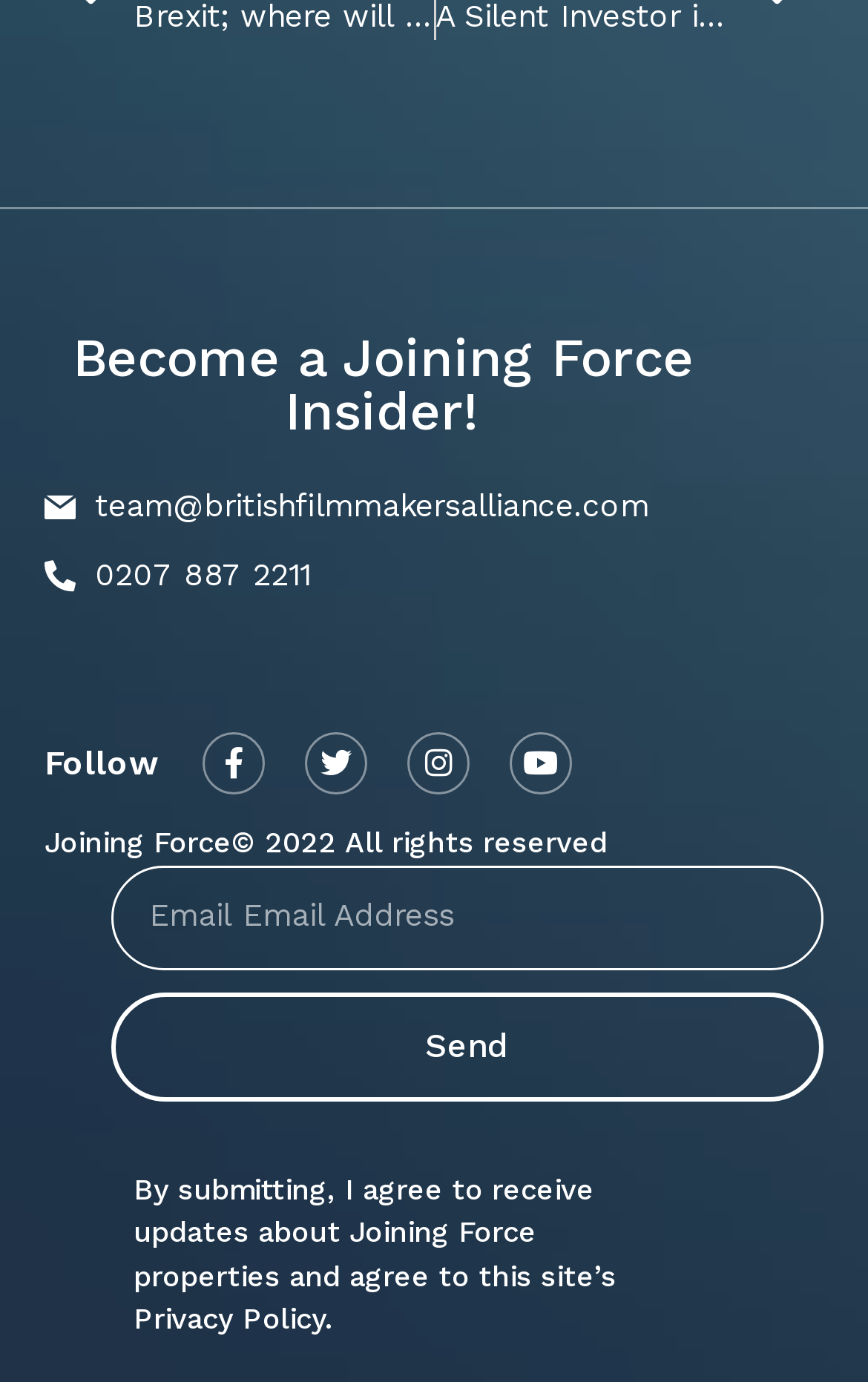From the webpage screenshot, predict the bounding box of the UI element that matches this description: "0207 887 2211".

[0.051, 0.4, 0.358, 0.433]